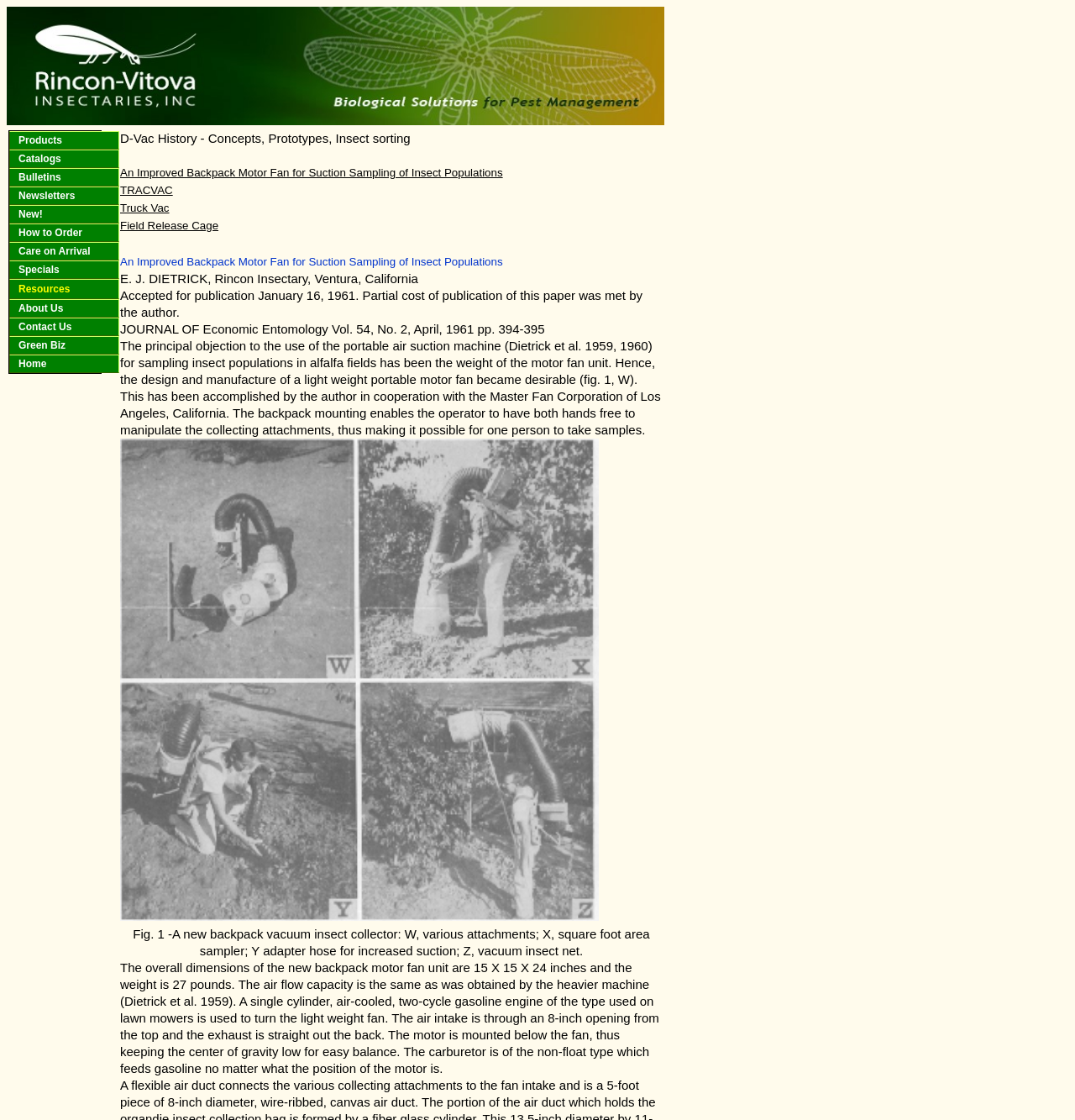Provide your answer to the question using just one word or phrase: What products are offered?

Insects and other organisms